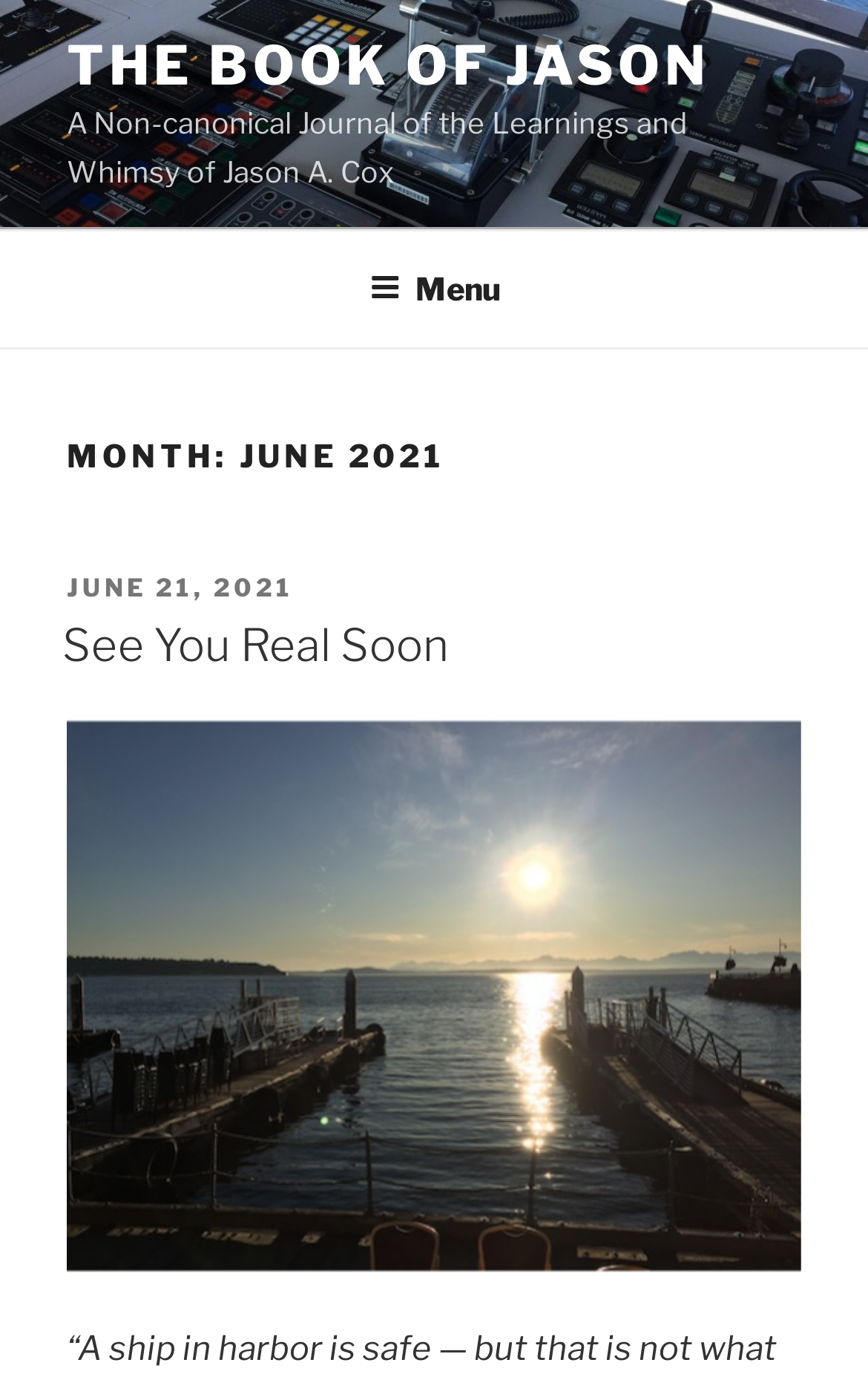Please analyze the image and give a detailed answer to the question:
What is the name of the journal?

The name of the journal can be found in the link element with the text 'THE BOOK OF JASON' at the top of the page.